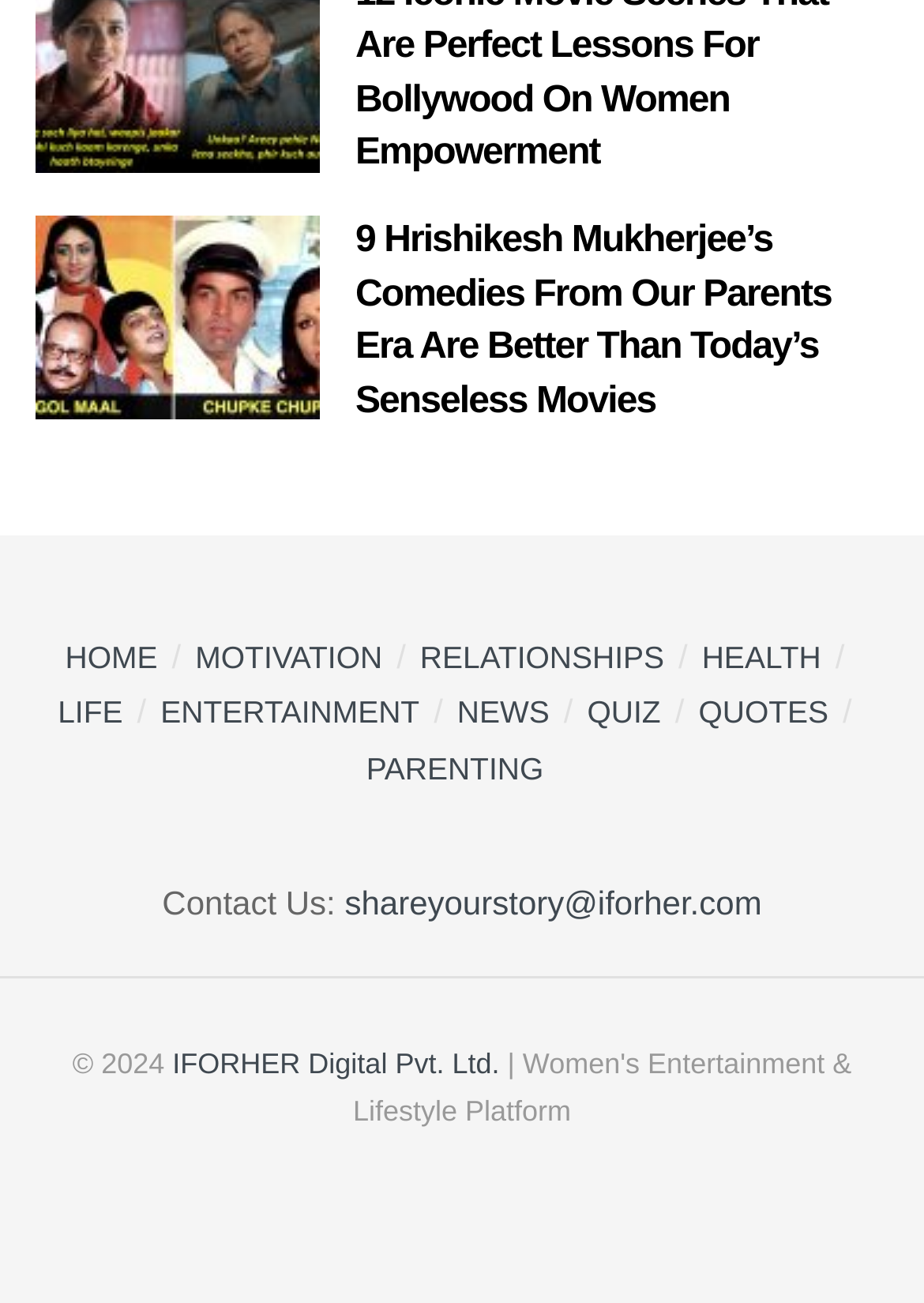What is the title of the article?
With the help of the image, please provide a detailed response to the question.

I looked at the heading element in the article section, which contains the text '9 Hrishikesh Mukherjee’s Comedies From Our Parents Era Are Better Than Today’s Senseless Movies'. The title of the article is '9 Hrishikesh Mukherjee’s Comedies'.